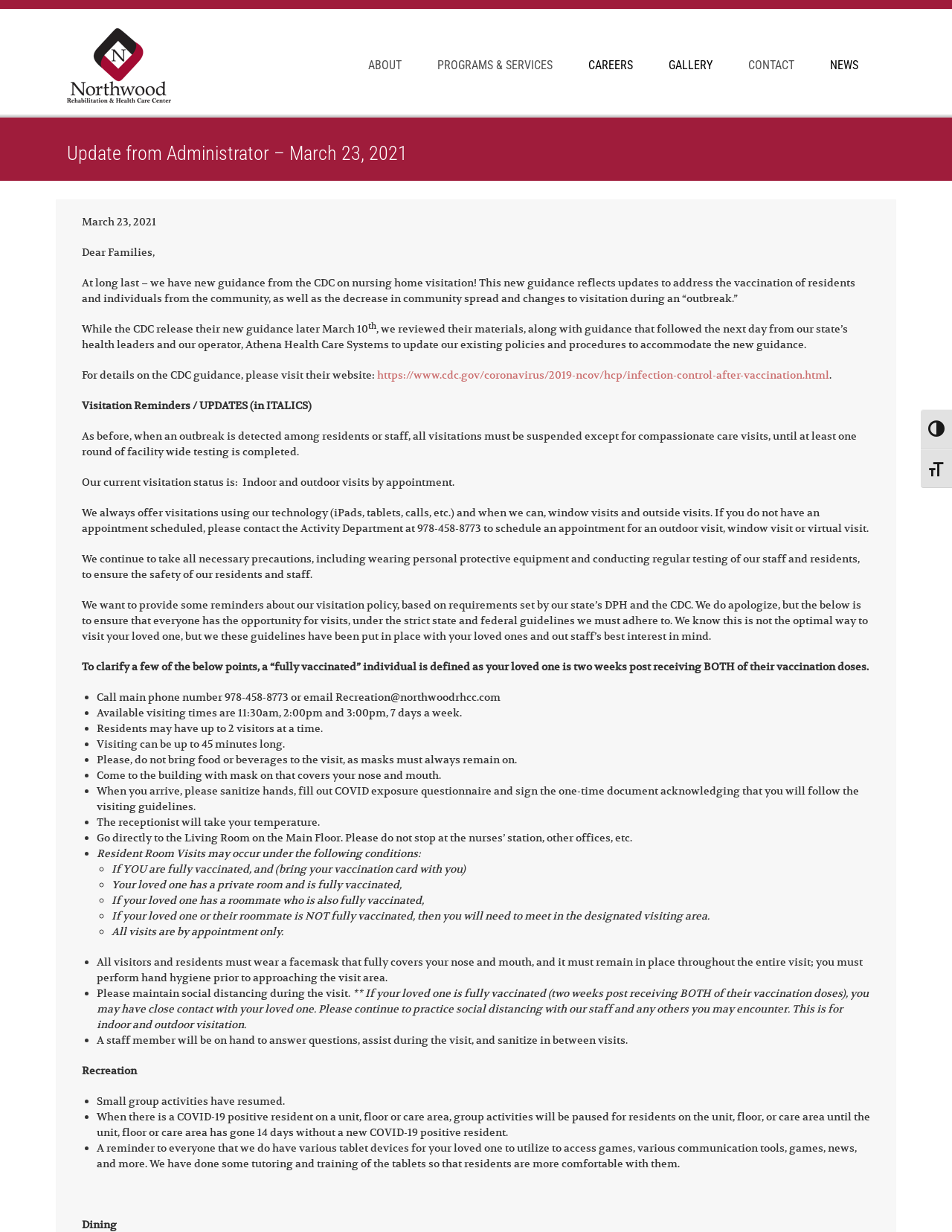Give a one-word or short-phrase answer to the following question: 
What is the purpose of the tablet devices provided?

Access games, communication tools, news, and more